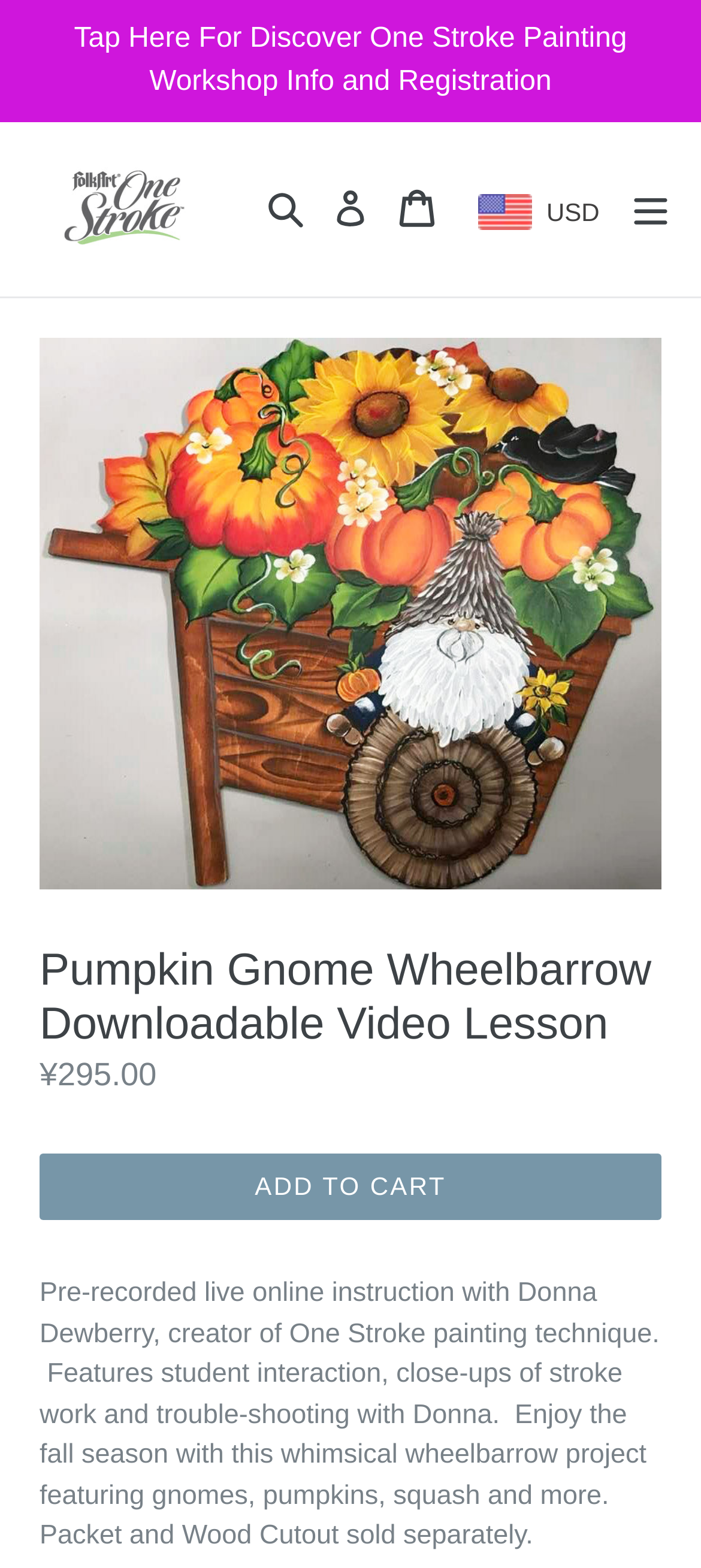Using the description: "Cart Cart", determine the UI element's bounding box coordinates. Ensure the coordinates are in the format of four float numbers between 0 and 1, i.e., [left, top, right, bottom].

[0.553, 0.096, 0.645, 0.171]